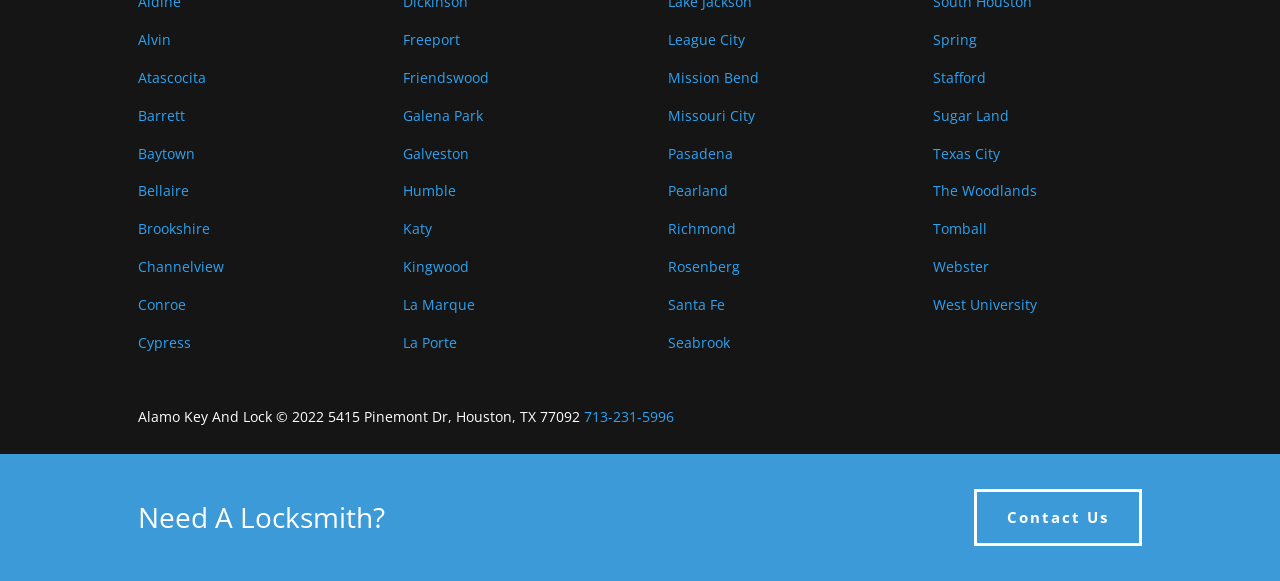How many cities are listed on the webpage?
Give a detailed and exhaustive answer to the question.

I counted the number of link elements on the page, each representing a city, and found a total of 30 cities listed.